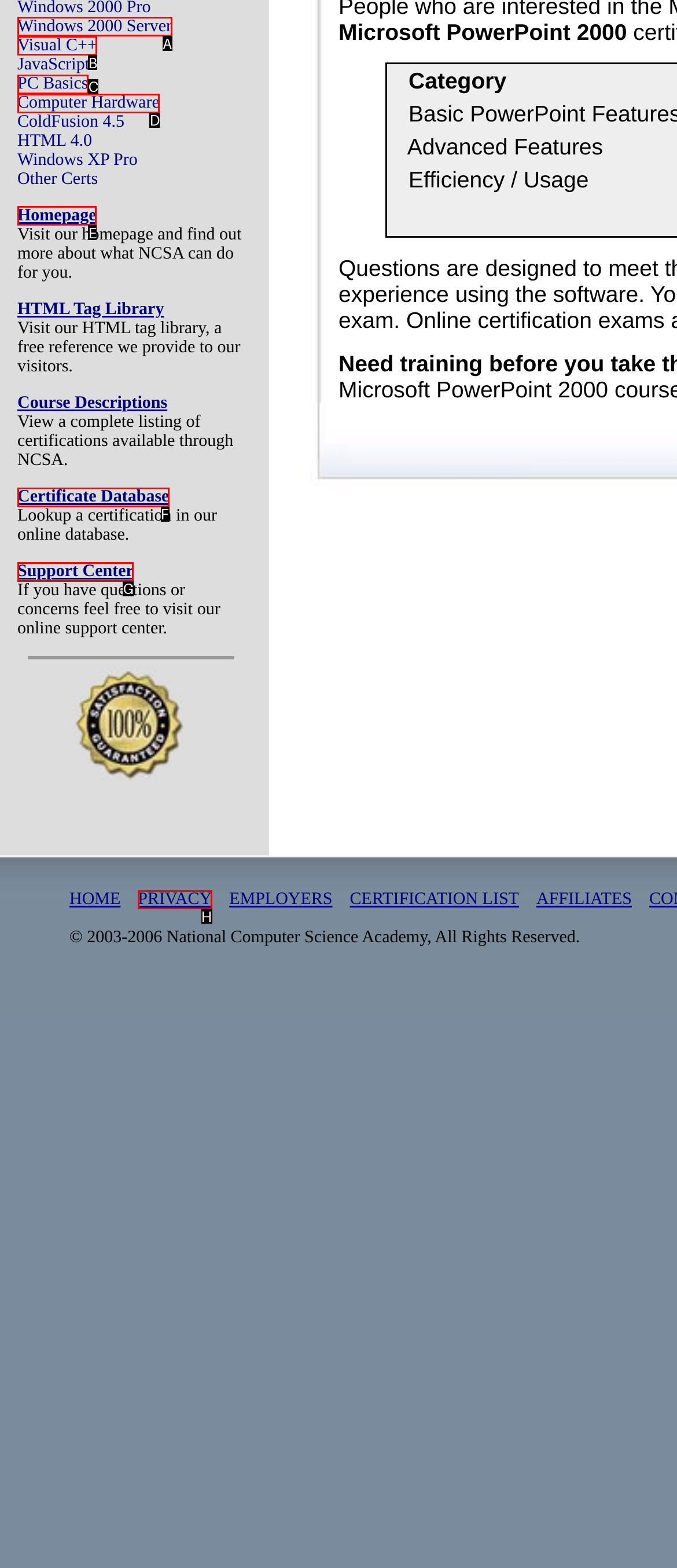Given the description: Homepage, identify the corresponding option. Answer with the letter of the appropriate option directly.

E